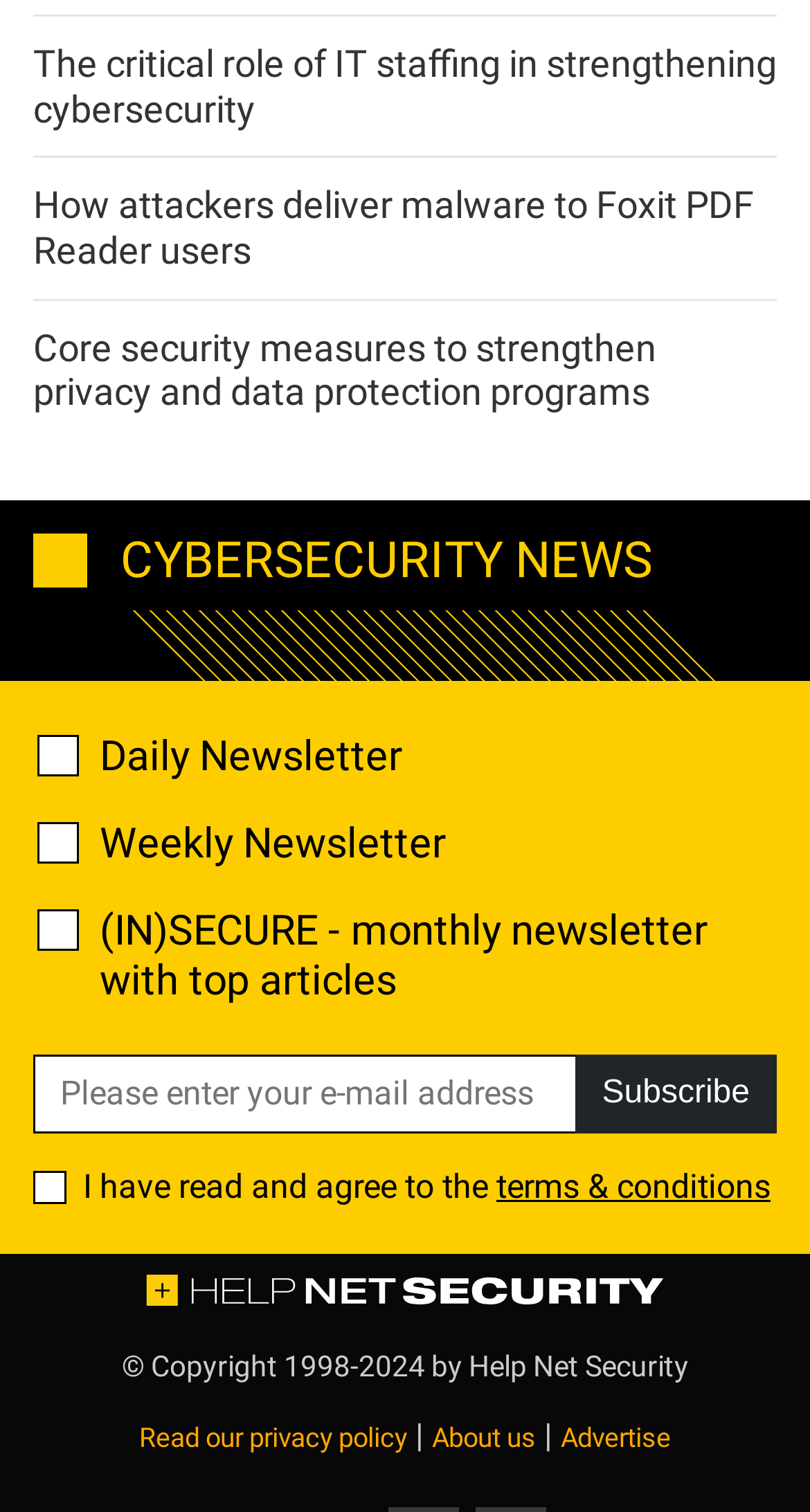Can you find the bounding box coordinates for the element that needs to be clicked to execute this instruction: "Read the cybersecurity news article"? The coordinates should be given as four float numbers between 0 and 1, i.e., [left, top, right, bottom].

[0.041, 0.028, 0.959, 0.086]